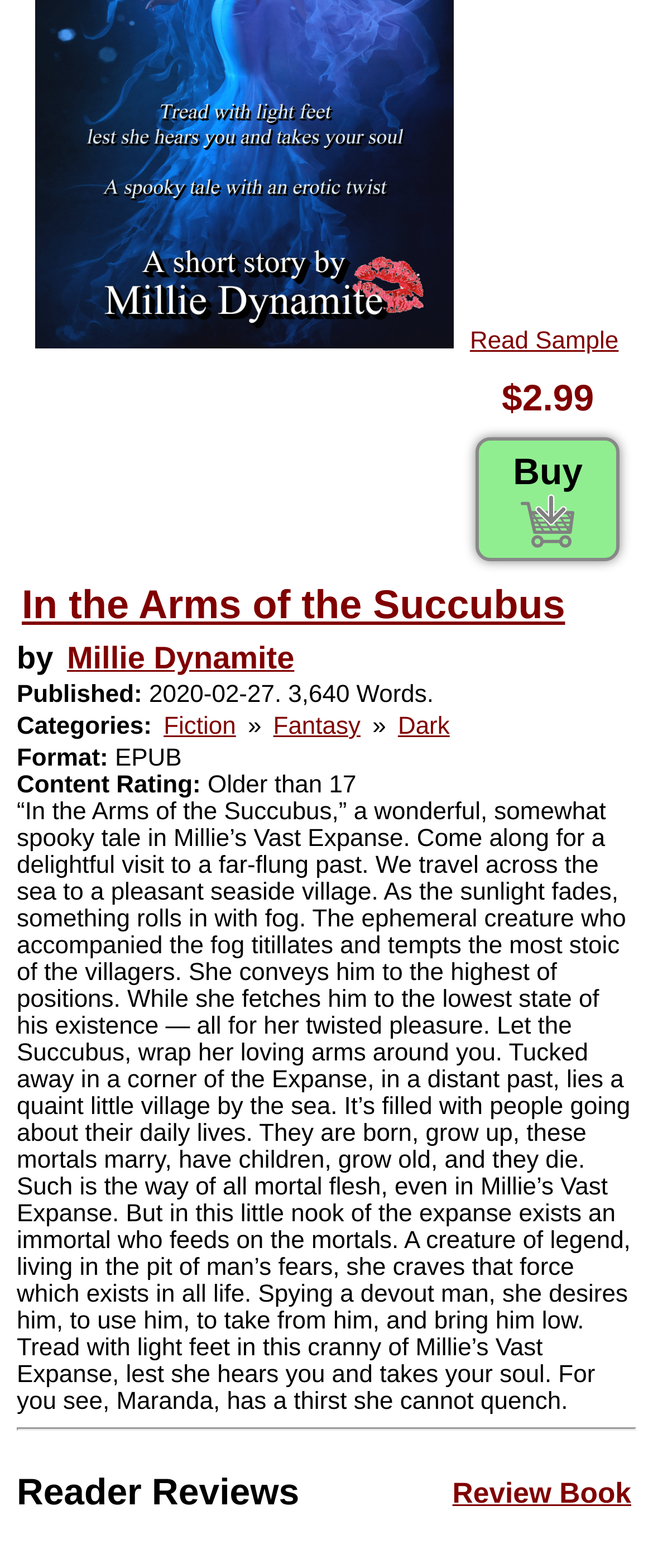Extract the bounding box of the UI element described as: "Read Sample".

[0.712, 0.207, 0.955, 0.231]